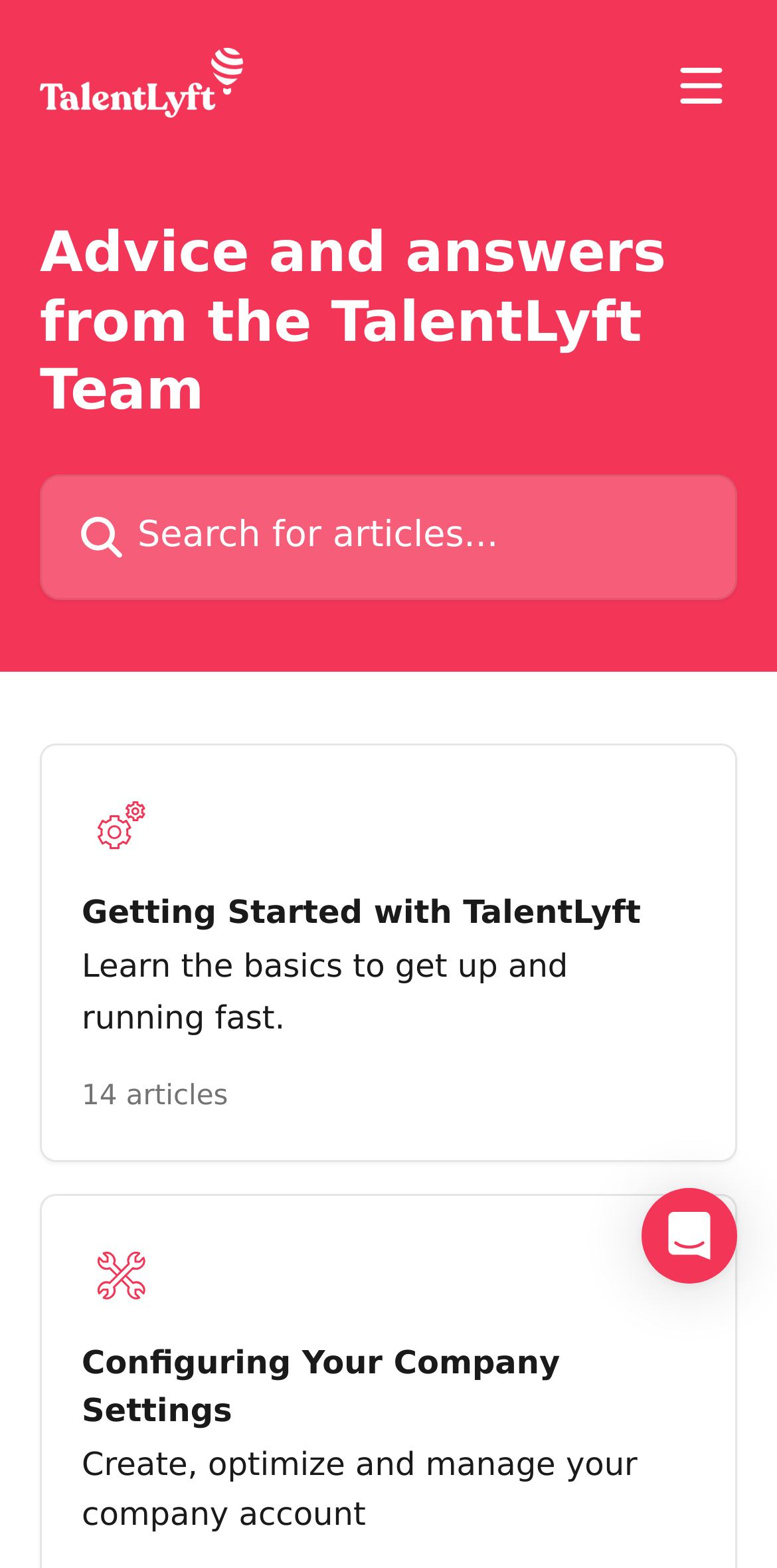Highlight the bounding box of the UI element that corresponds to this description: "alt="TalentLyft Help Center"".

[0.051, 0.031, 0.312, 0.075]